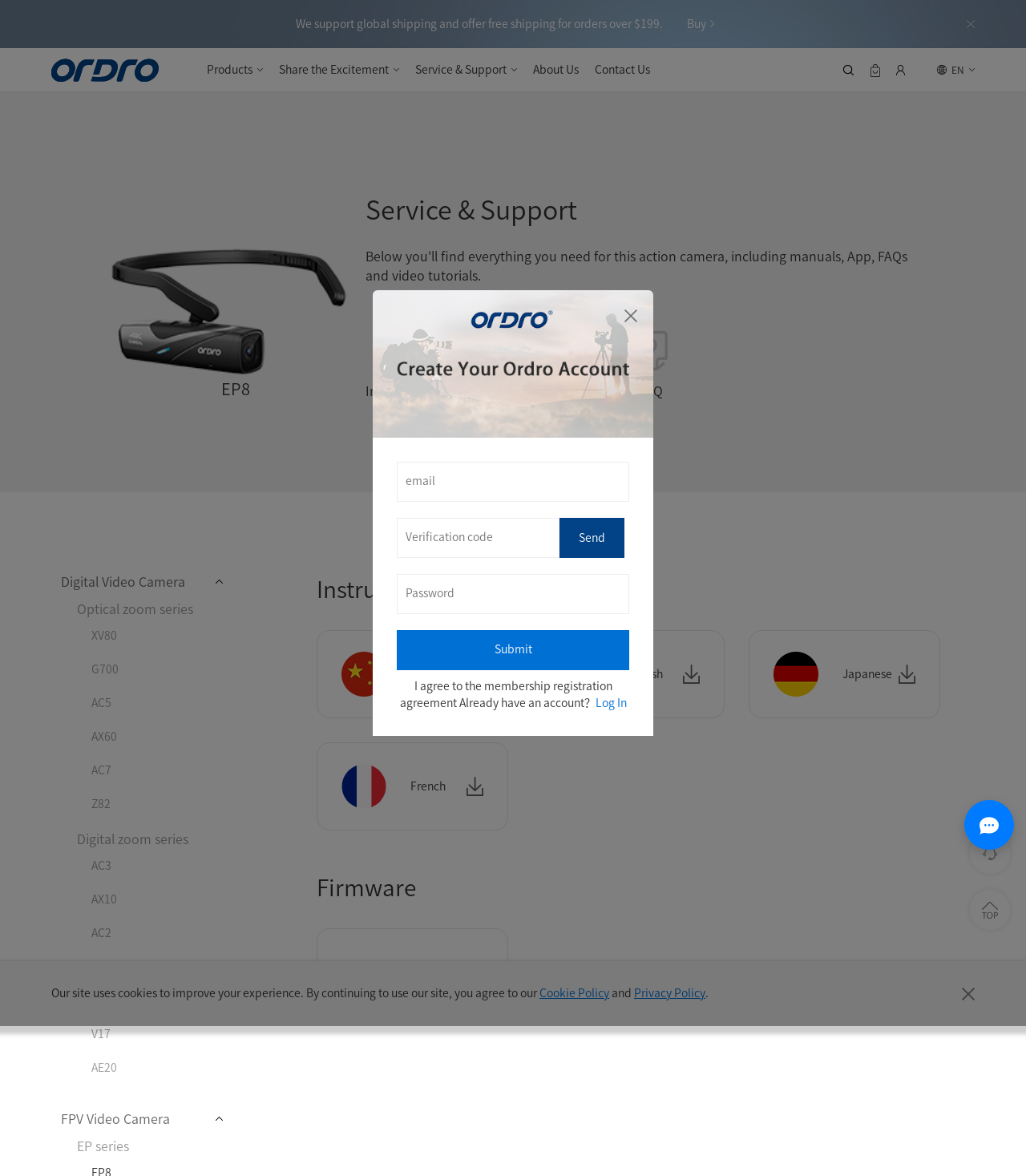Respond to the following question with a brief word or phrase:
What is the language of the webpage?

English